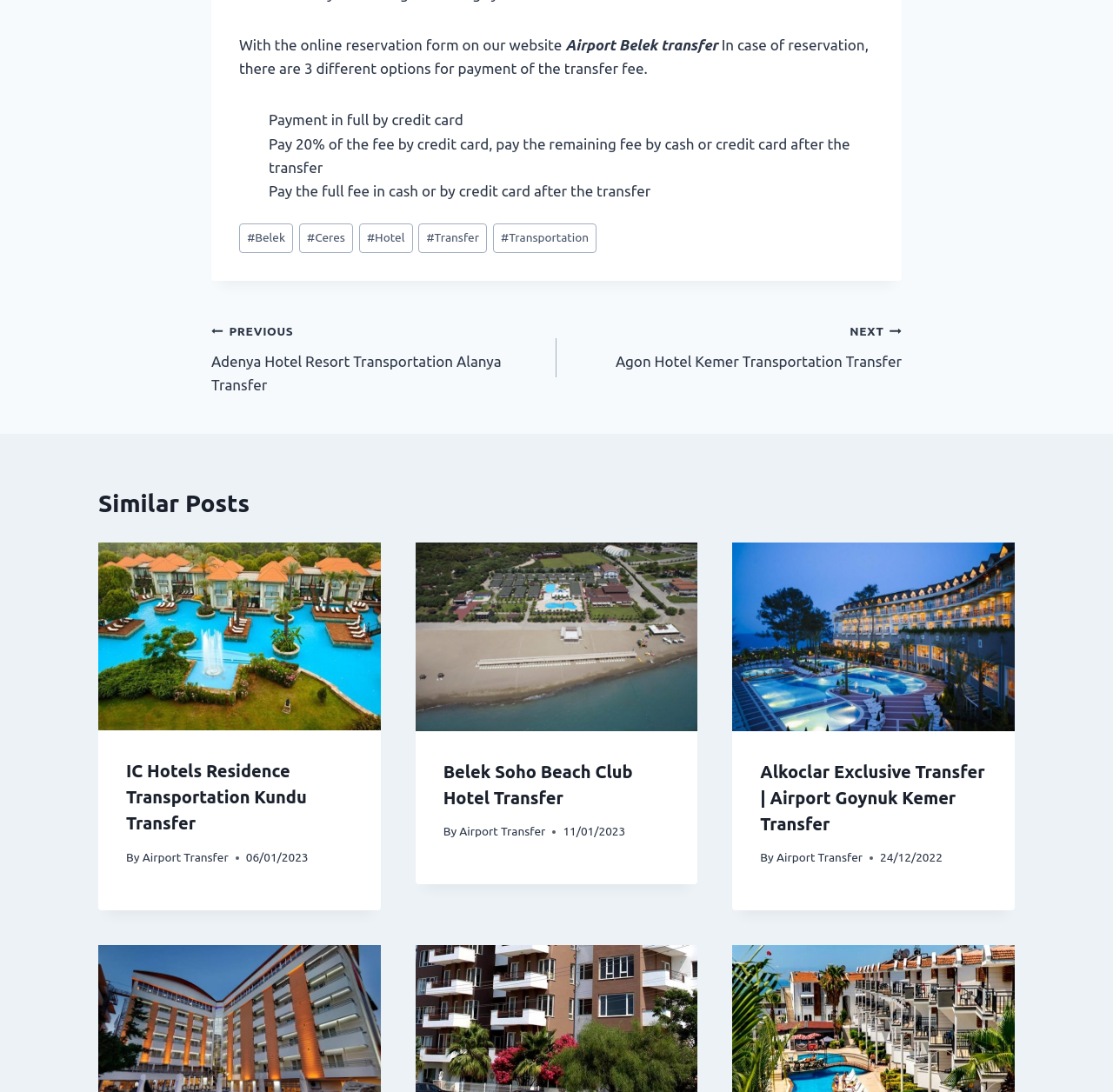What is the purpose of the online reservation form?
Using the visual information from the image, give a one-word or short-phrase answer.

To book airport transfer